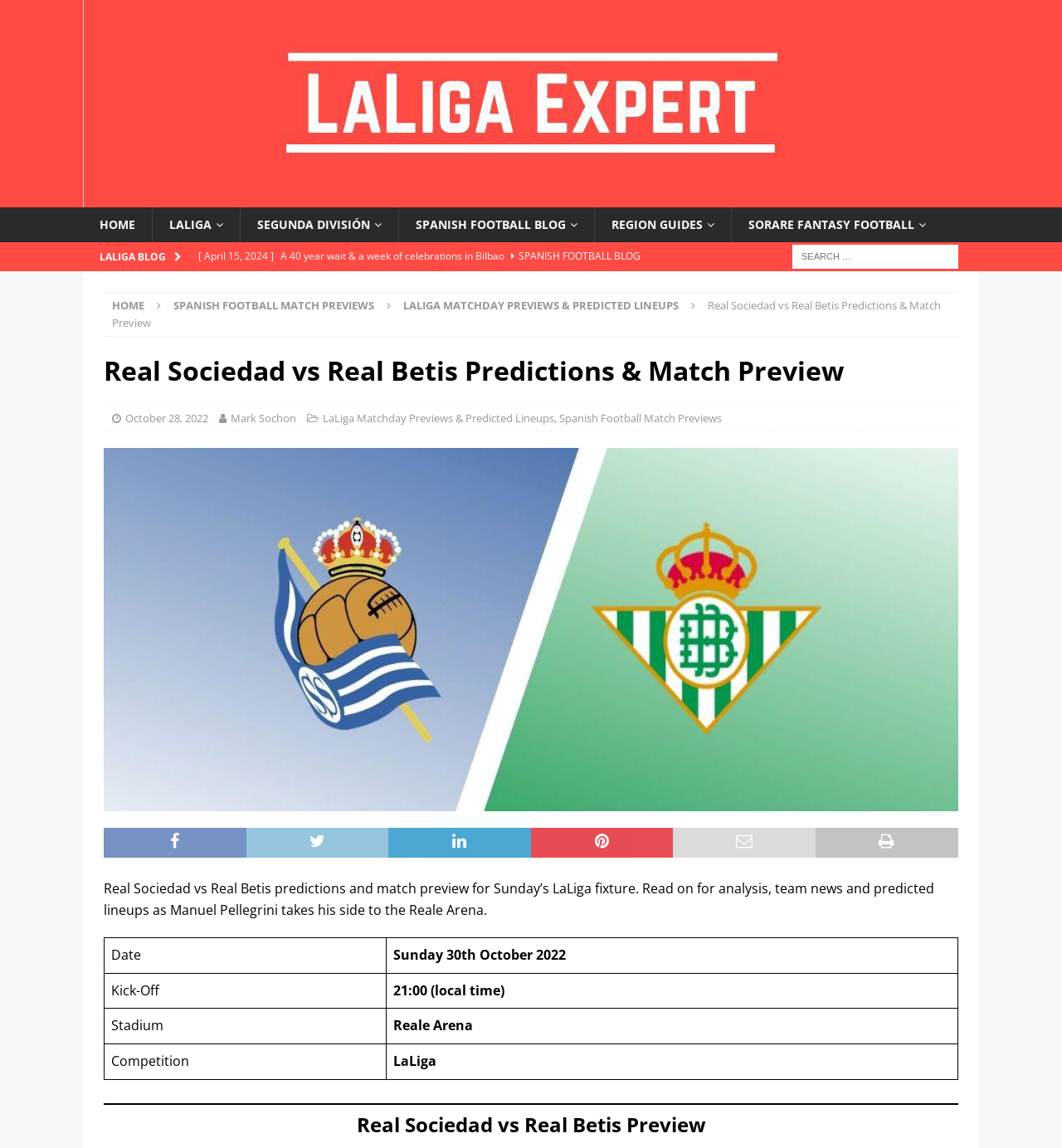Given the webpage screenshot and the description, determine the bounding box coordinates (top-left x, top-left y, bottom-right x, bottom-right y) that define the location of the UI element matching this description: LaLiga

[0.142, 0.181, 0.226, 0.211]